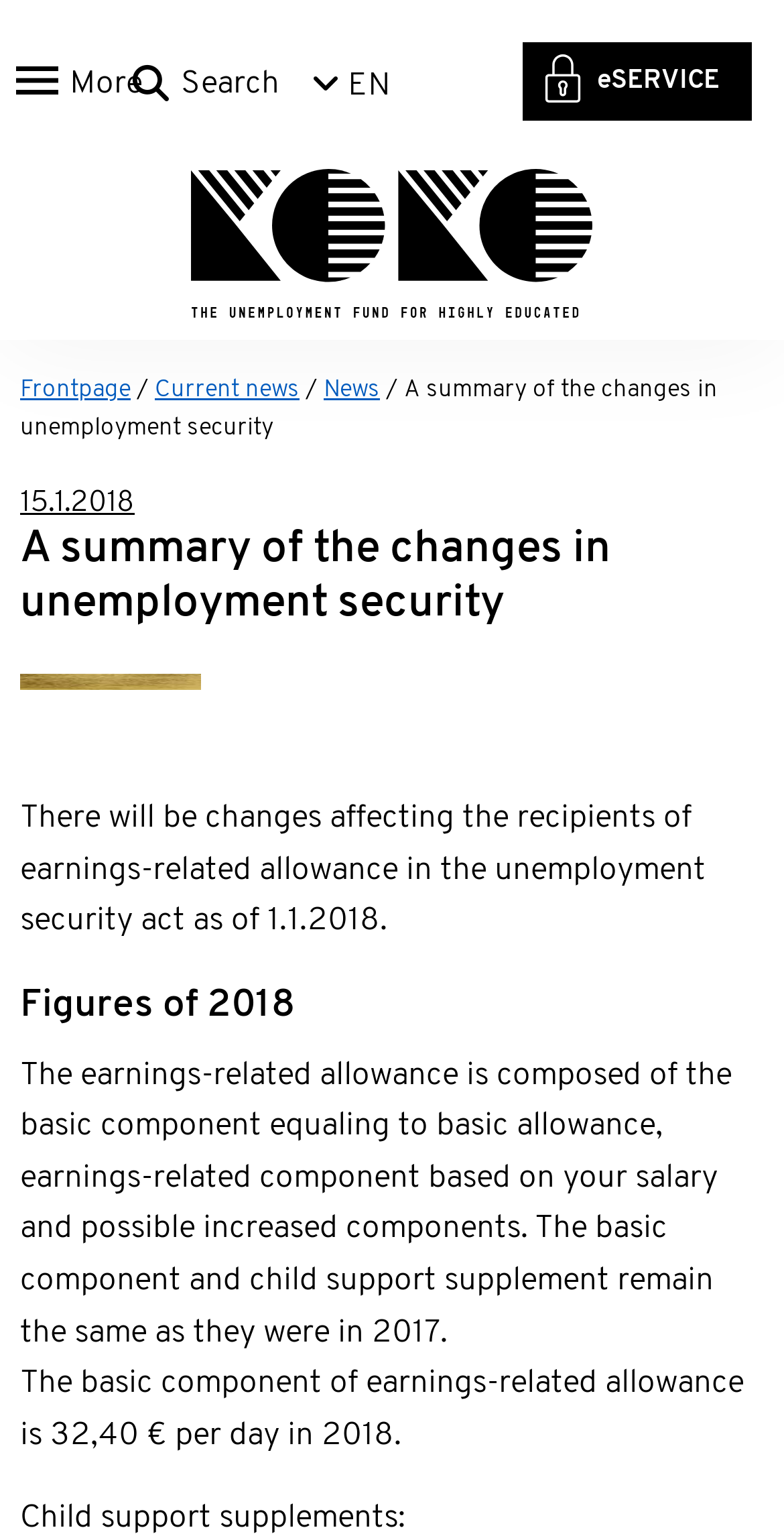Examine the image carefully and respond to the question with a detailed answer: 
What is the date of the changes in unemployment security?

The date of the changes in unemployment security can be found in the paragraph that starts with 'There will be changes affecting the recipients of earnings-related allowance in the unemployment security act as of...' which is located in the main content area of the webpage.